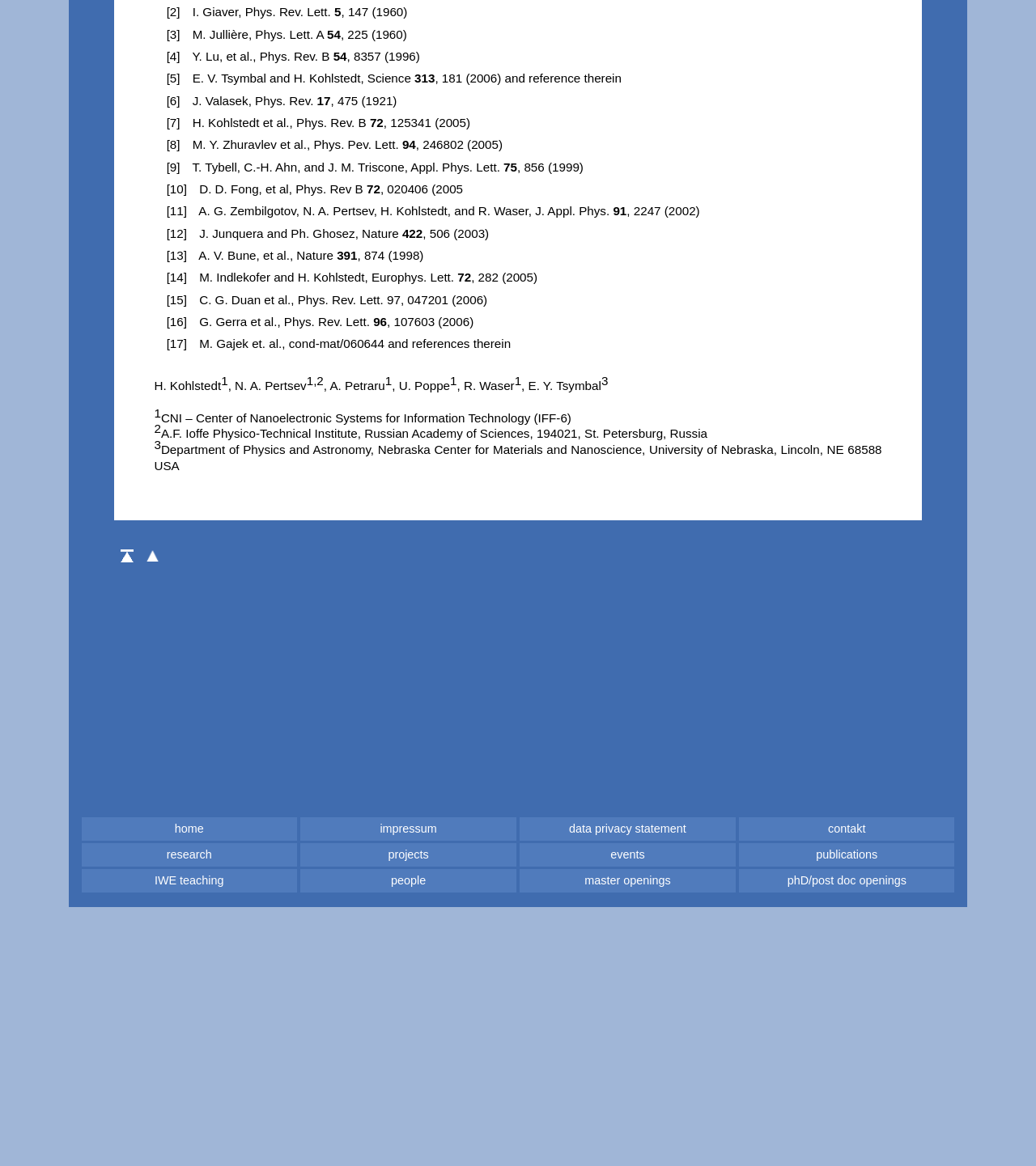What is the name of the institution mentioned at the bottom?
Please provide a comprehensive answer based on the contents of the image.

I looked at the bottom section of the webpage, where I saw a list of affiliations. One of the institutions mentioned is the A.F. Ioffe Physico-Technical Institute, which is located in St. Petersburg, Russia.